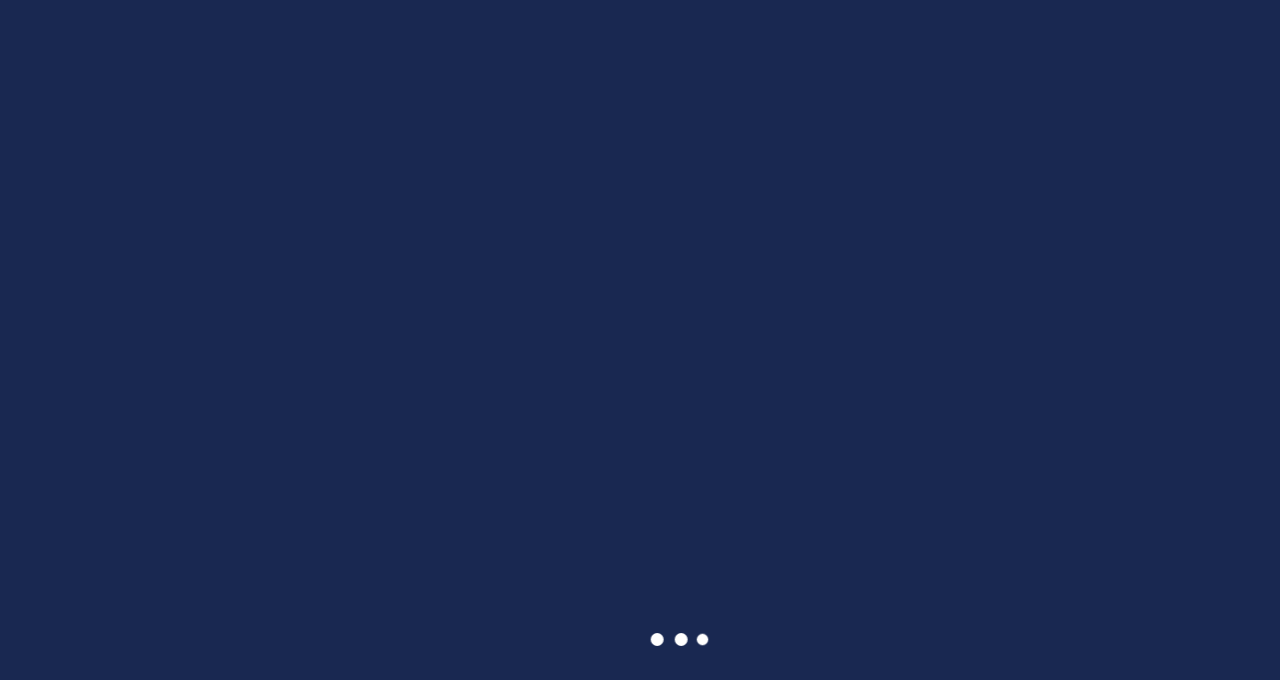Find the UI element described as: "About Us" and predict its bounding box coordinates. Ensure the coordinates are four float numbers between 0 and 1, [left, top, right, bottom].

[0.391, 0.096, 0.448, 0.129]